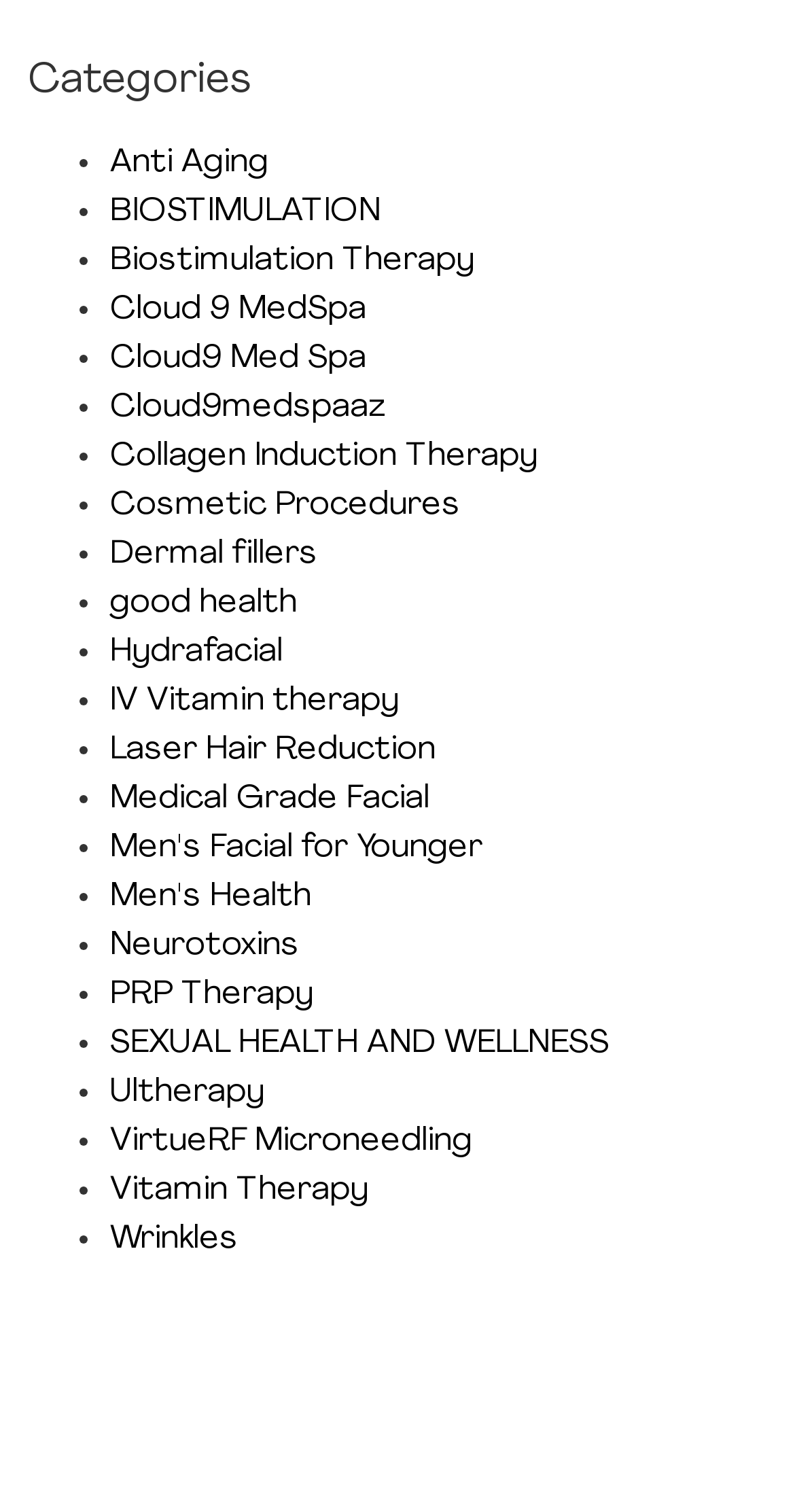Please determine the bounding box coordinates of the element to click in order to execute the following instruction: "Learn about Hydrafacial". The coordinates should be four float numbers between 0 and 1, specified as [left, top, right, bottom].

[0.138, 0.42, 0.356, 0.442]